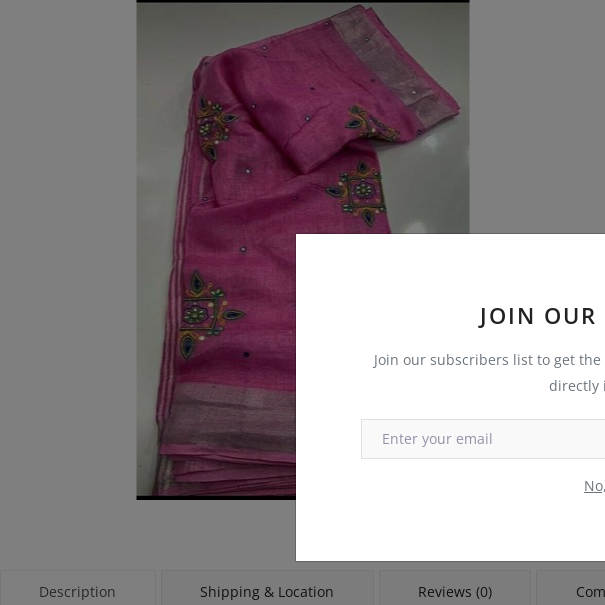Give an in-depth description of the image.

This image showcases a beautifully crafted Hand Work Linen Saree EWL012 from AB Fabrics. The saree features a vibrant pink base adorned with intricate embroidery, highlighting colorful motifs that add an elegant touch to the overall design. Its lightweight and breathable linen material make it perfect for both formal occasions and casual gatherings. The saree measures 6.5 meters in length and comes with a matching blouse piece, enhancing its versatility for various styles. With its aesthetic appeal, this saree is a great choice for summer wear, combining comfort with tradition.